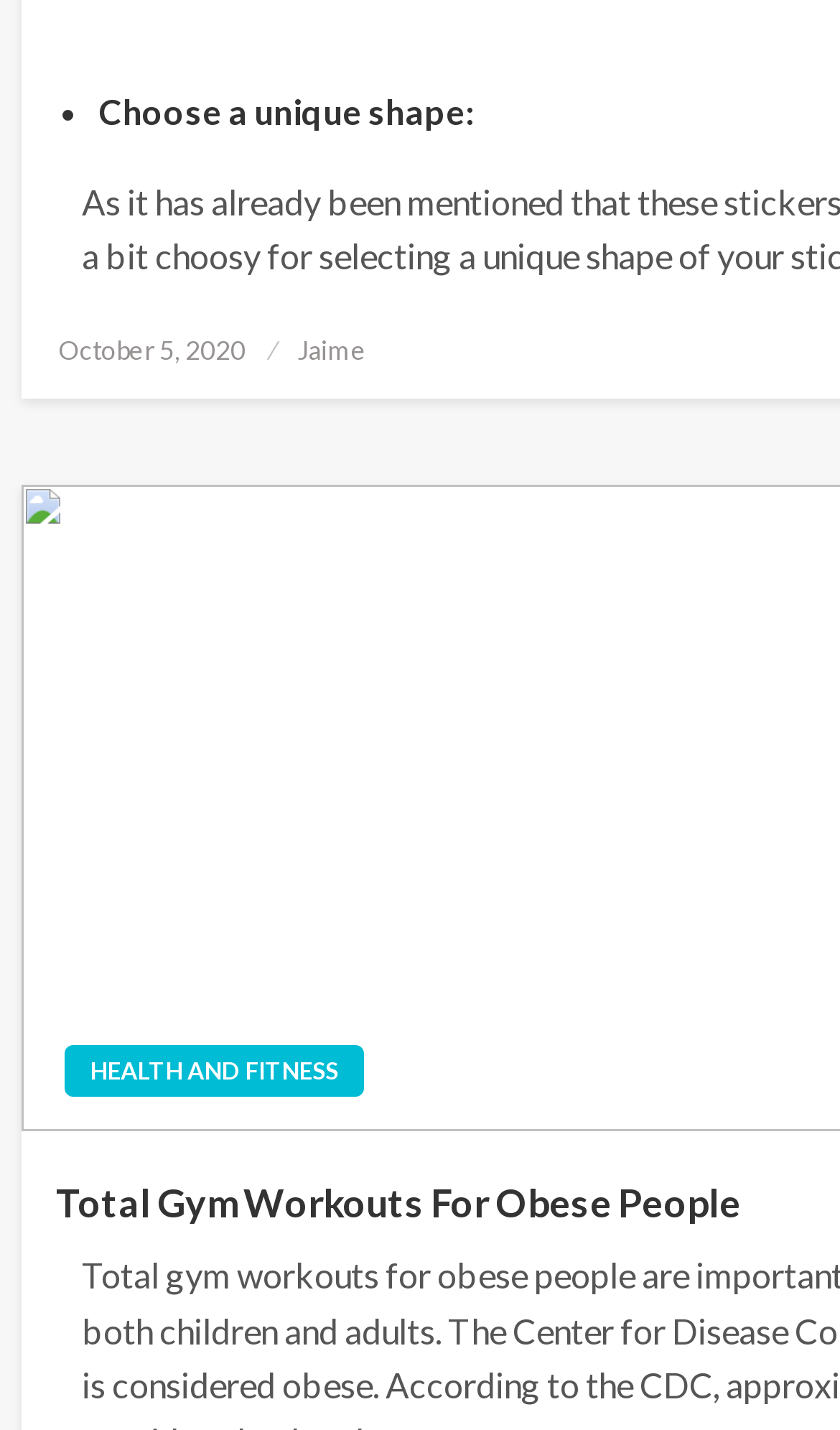Given the element description Health and Fitness, predict the bounding box coordinates for the UI element in the webpage screenshot. The format should be (top-left x, top-left y, bottom-right x, bottom-right y), and the values should be between 0 and 1.

[0.077, 0.731, 0.433, 0.767]